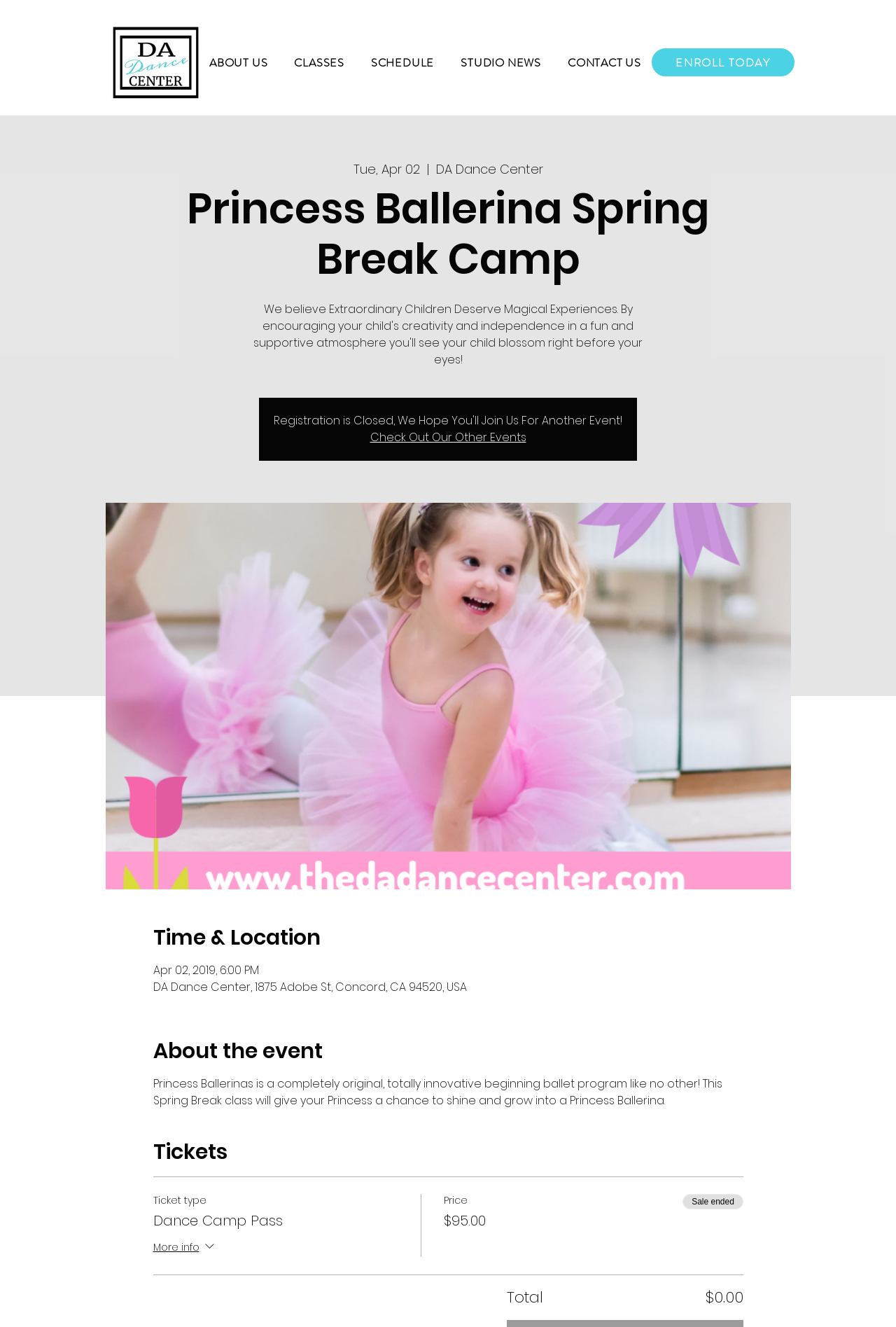With reference to the image, please provide a detailed answer to the following question: What is the price of the Dance Camp Pass?

I found the answer by looking at the 'Tickets' section, which provides information about the Dance Camp Pass. The price is specified as '$95.00'.